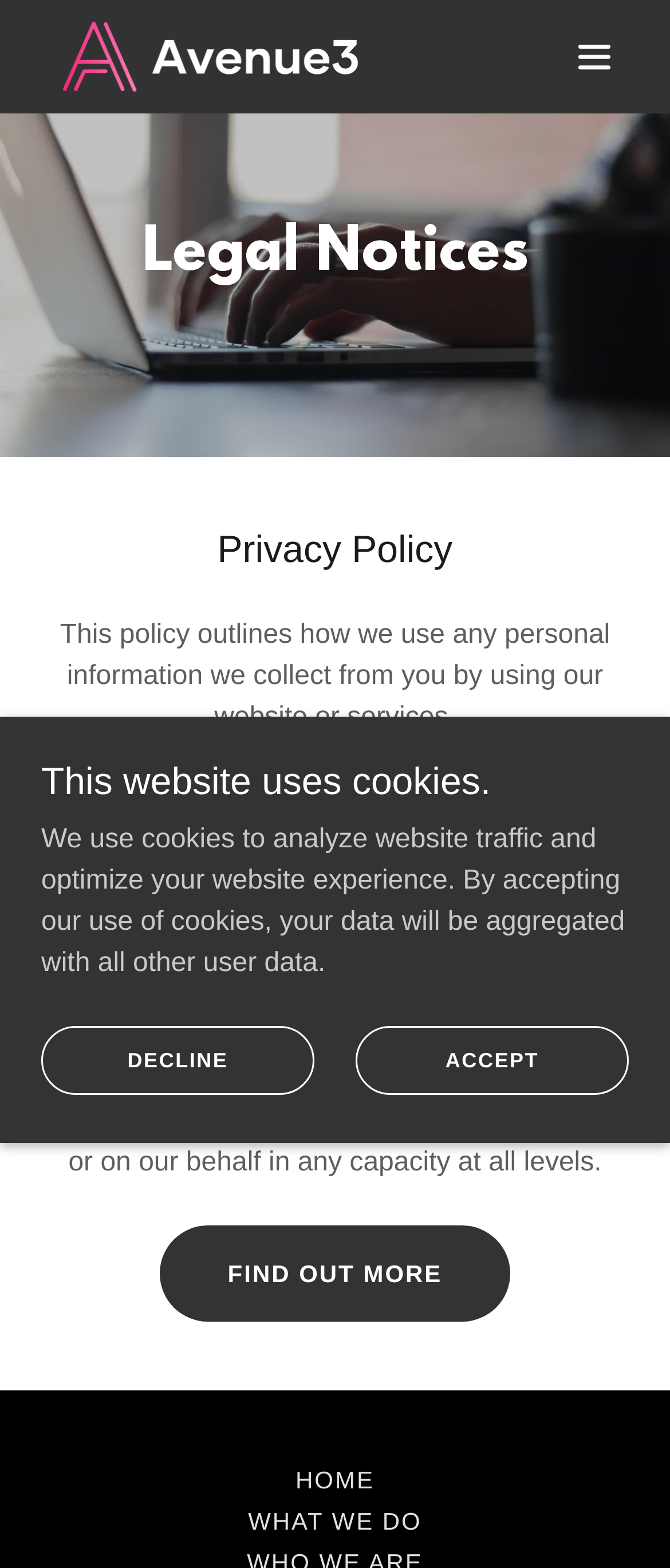Identify the bounding box for the element characterized by the following description: "aria-label="Hamburger Site Navigation Icon"".

[0.836, 0.014, 0.938, 0.058]